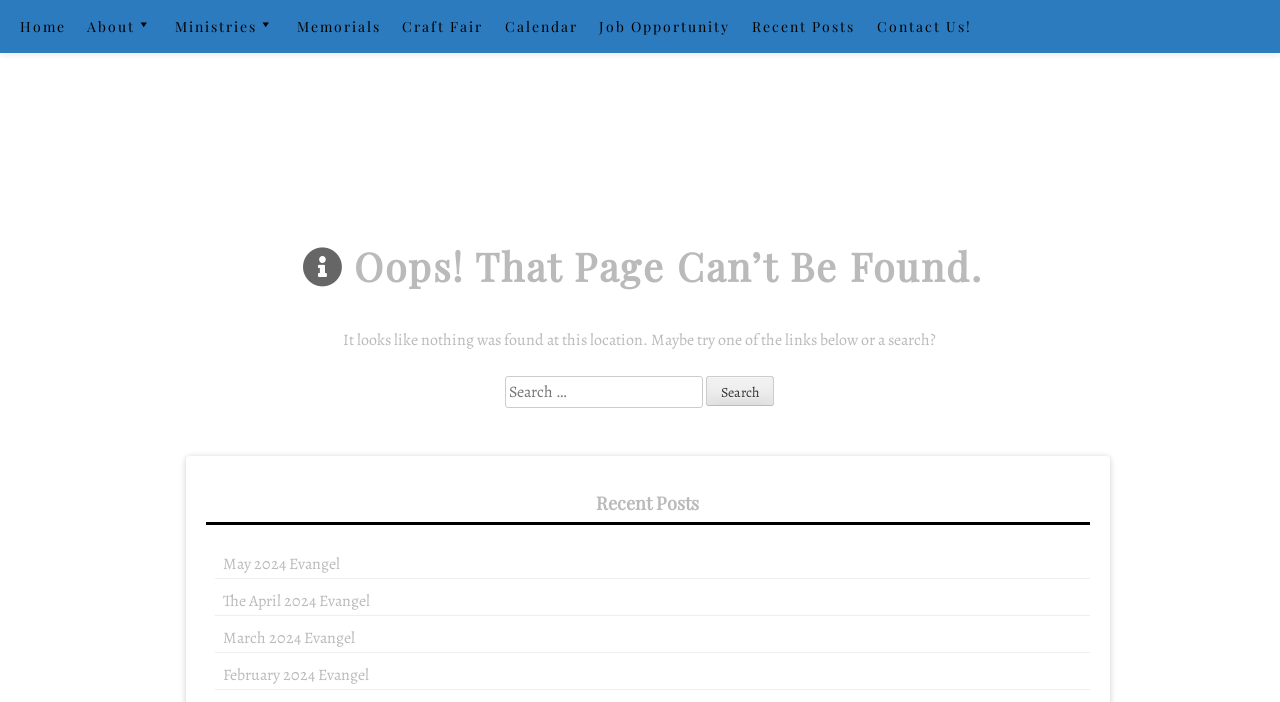Please locate the bounding box coordinates of the element that should be clicked to achieve the given instruction: "check recent posts".

[0.161, 0.699, 0.852, 0.749]